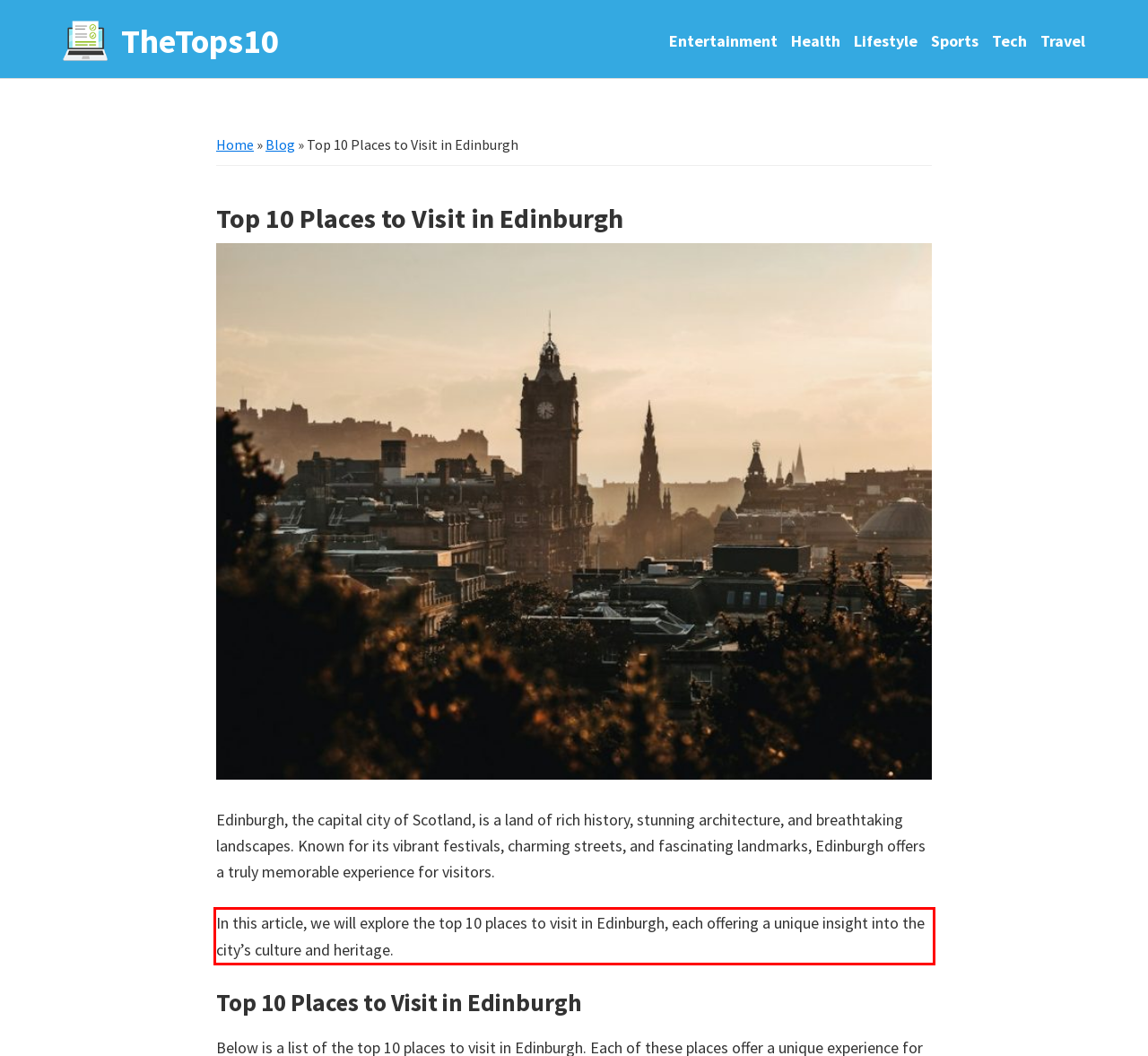Given the screenshot of a webpage, identify the red rectangle bounding box and recognize the text content inside it, generating the extracted text.

In this article, we will explore the top 10 places to visit in Edinburgh, each offering a unique insight into the city’s culture and heritage.